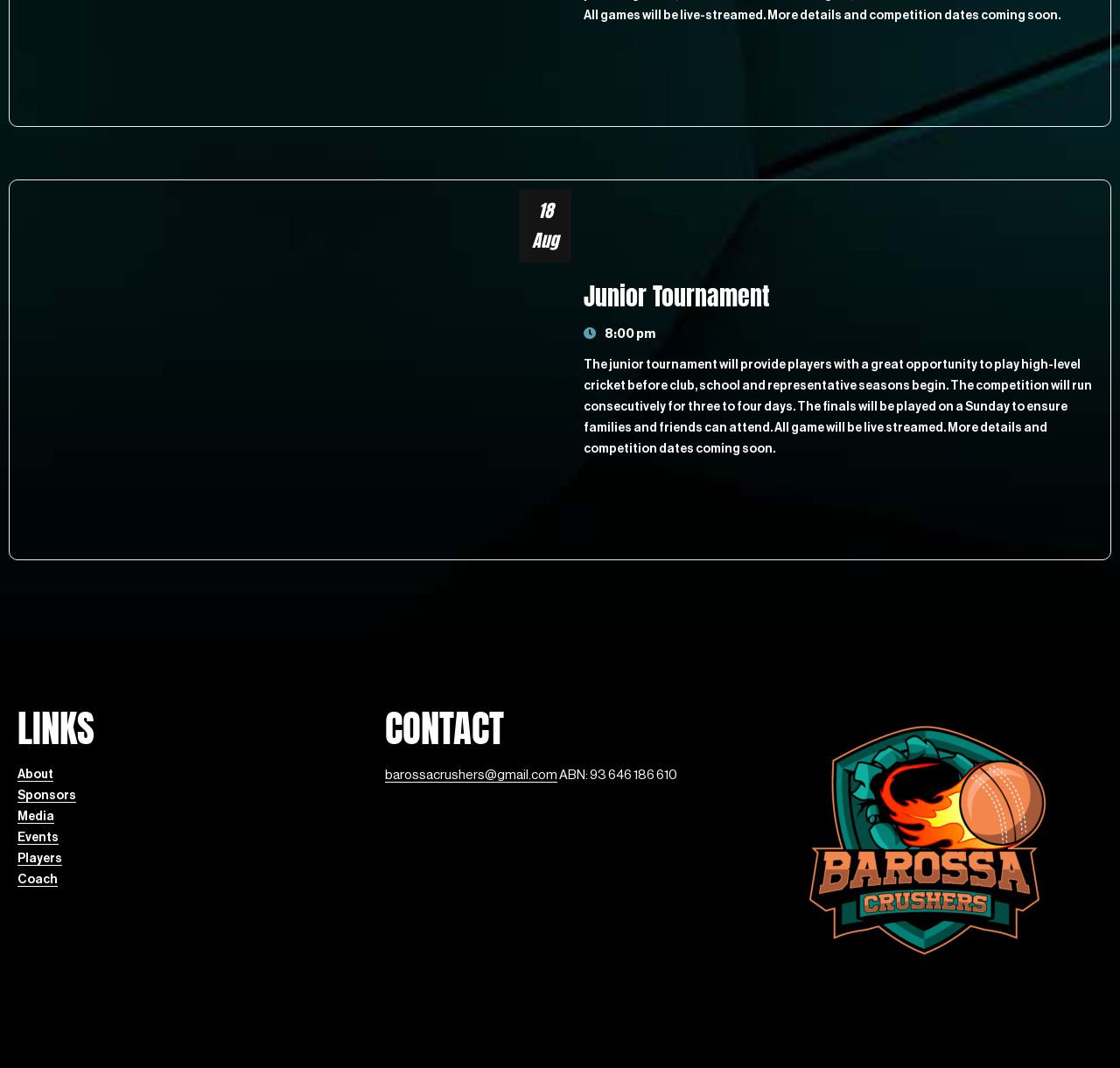What is the email address for contact?
Respond to the question with a single word or phrase according to the image.

barossacrushers@gmail.com